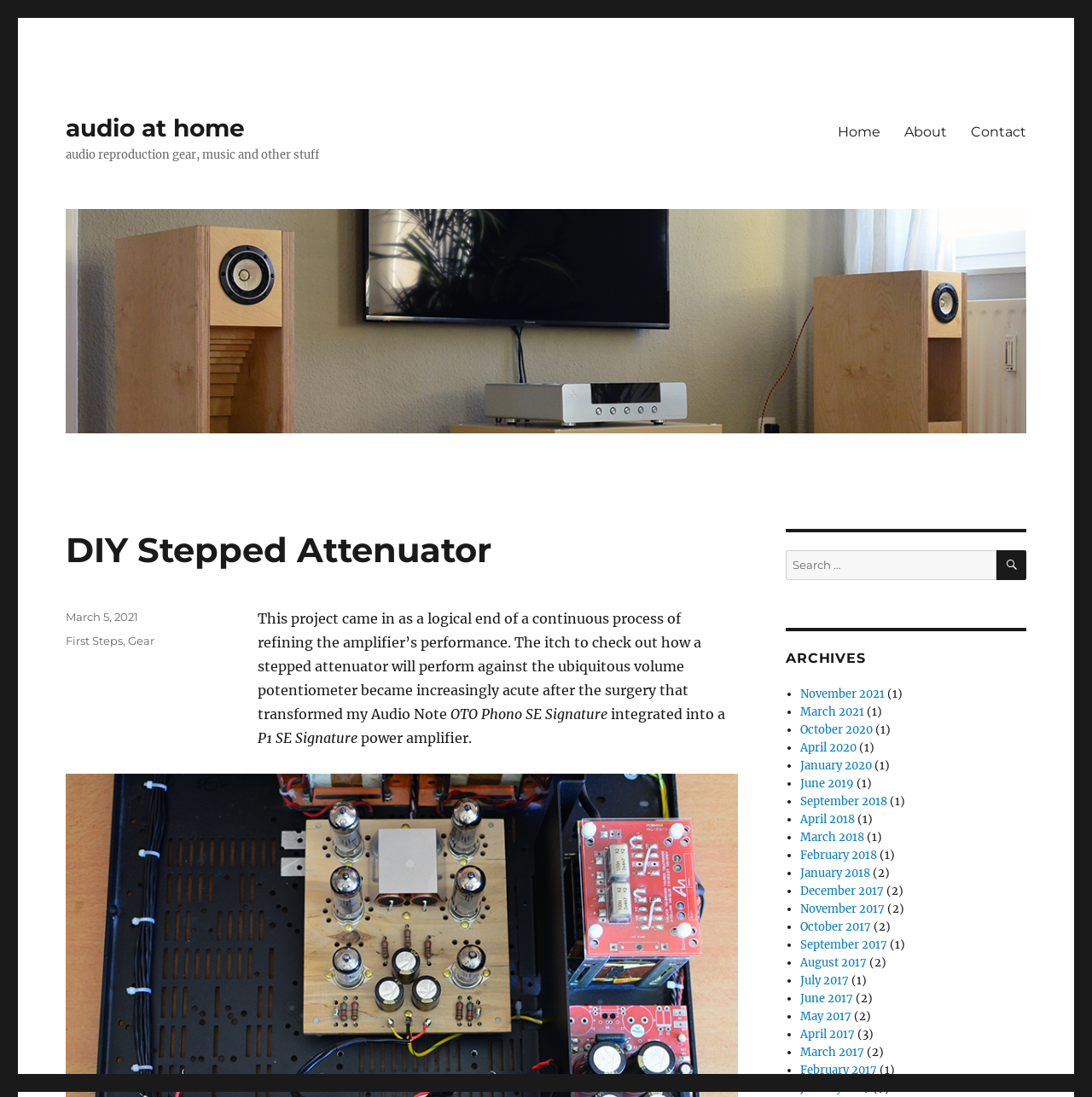Given the webpage screenshot and the description, determine the bounding box coordinates (top-left x, top-left y, bottom-right x, bottom-right y) that define the location of the UI element matching this description: audio at home

[0.06, 0.103, 0.224, 0.13]